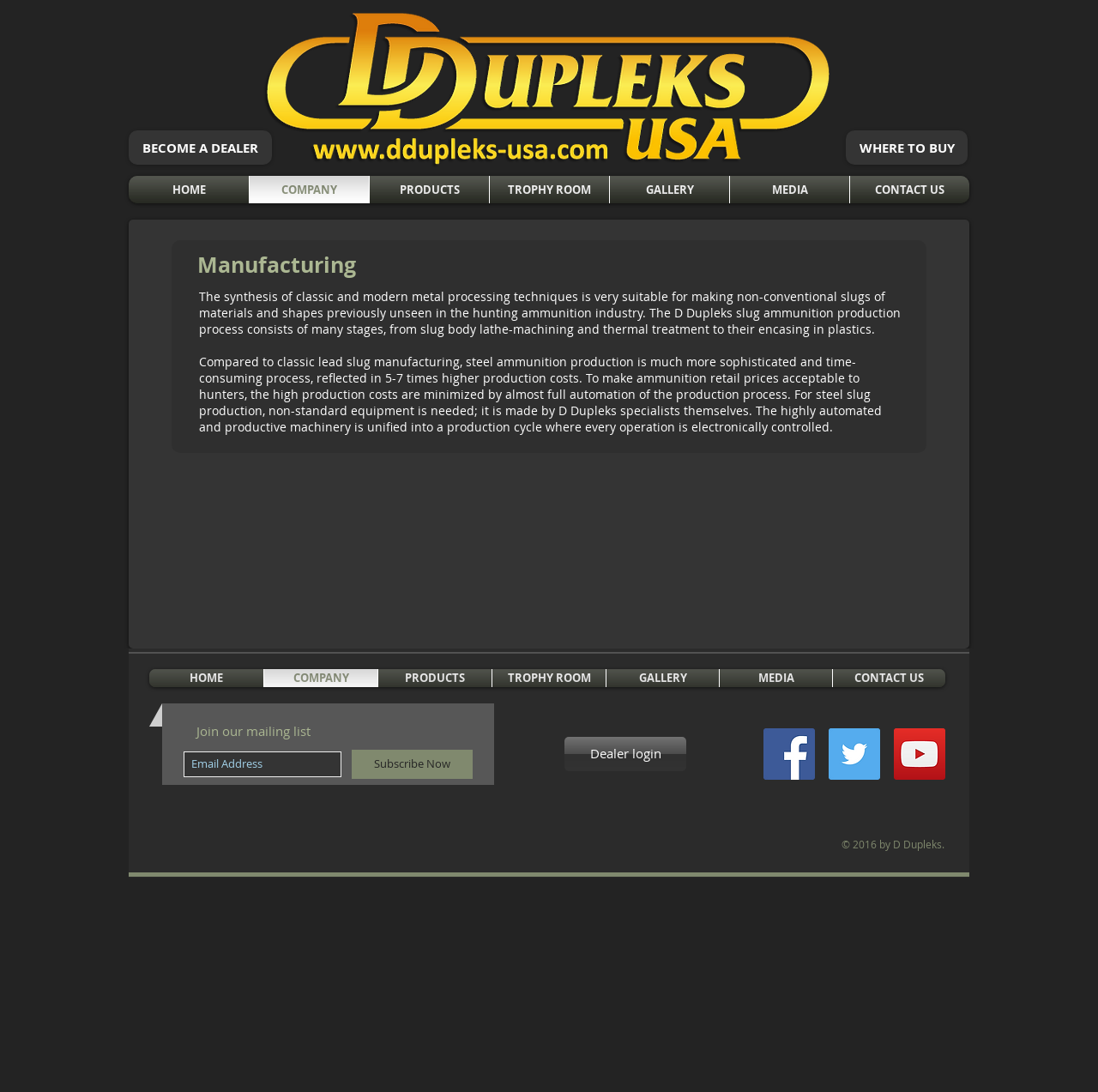Respond to the following question with a brief word or phrase:
What is the purpose of the production process?

Making non-conventional slugs